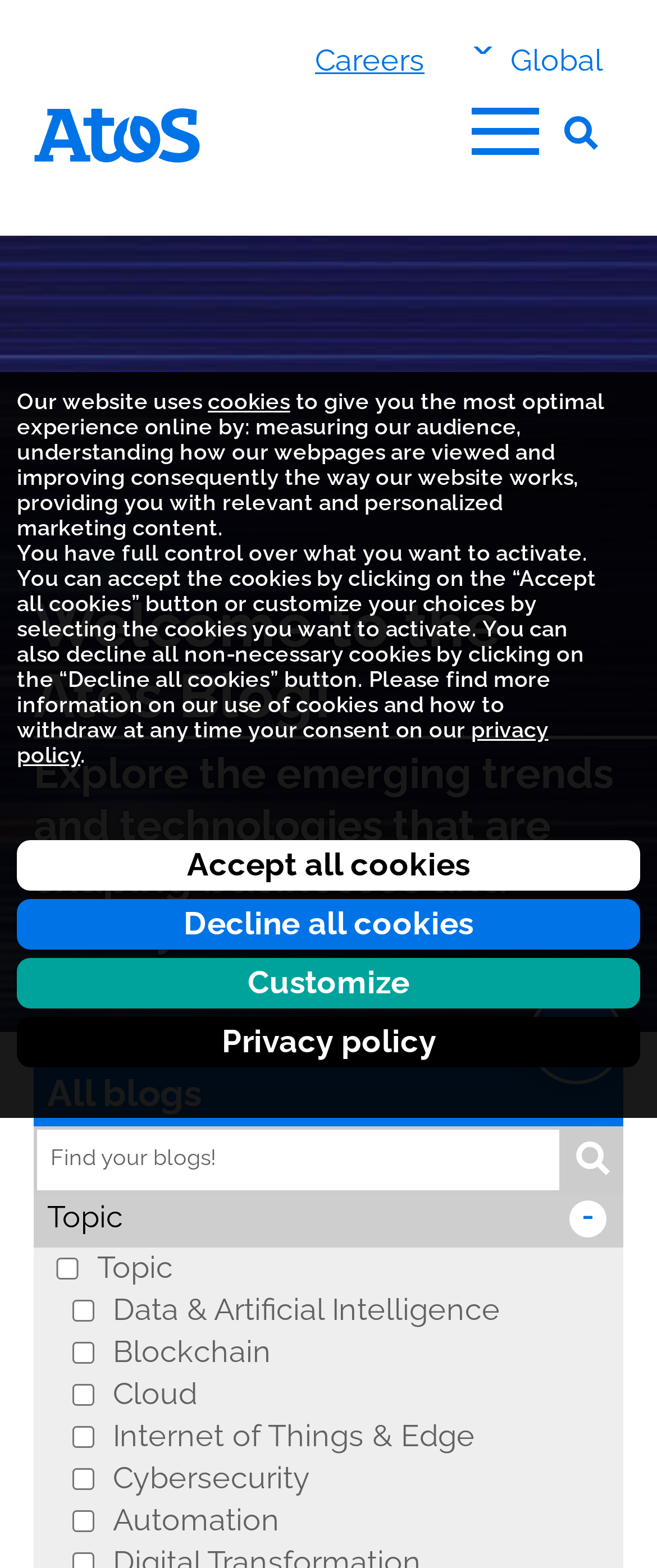Please specify the bounding box coordinates for the clickable region that will help you carry out the instruction: "Open main menu".

[0.718, 0.069, 0.821, 0.099]